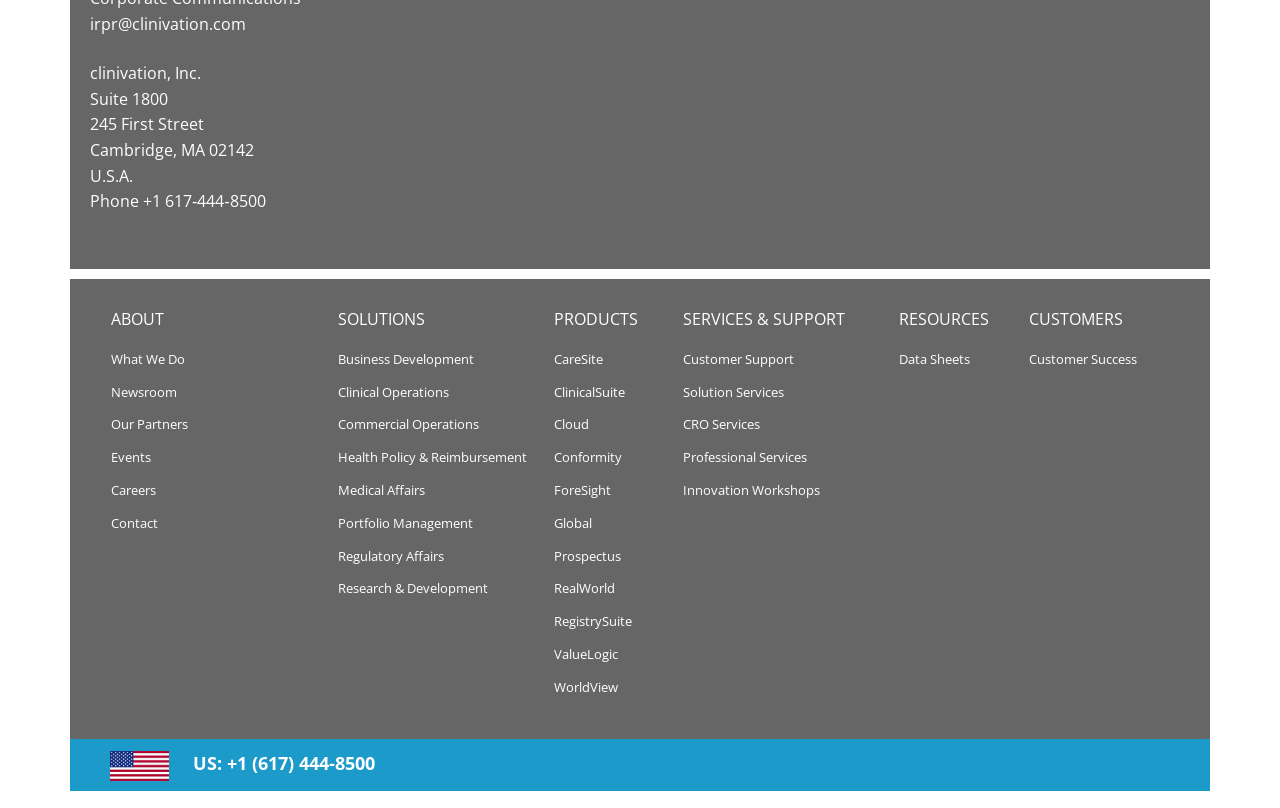What is the company name?
From the screenshot, supply a one-word or short-phrase answer.

clinivation, Inc.